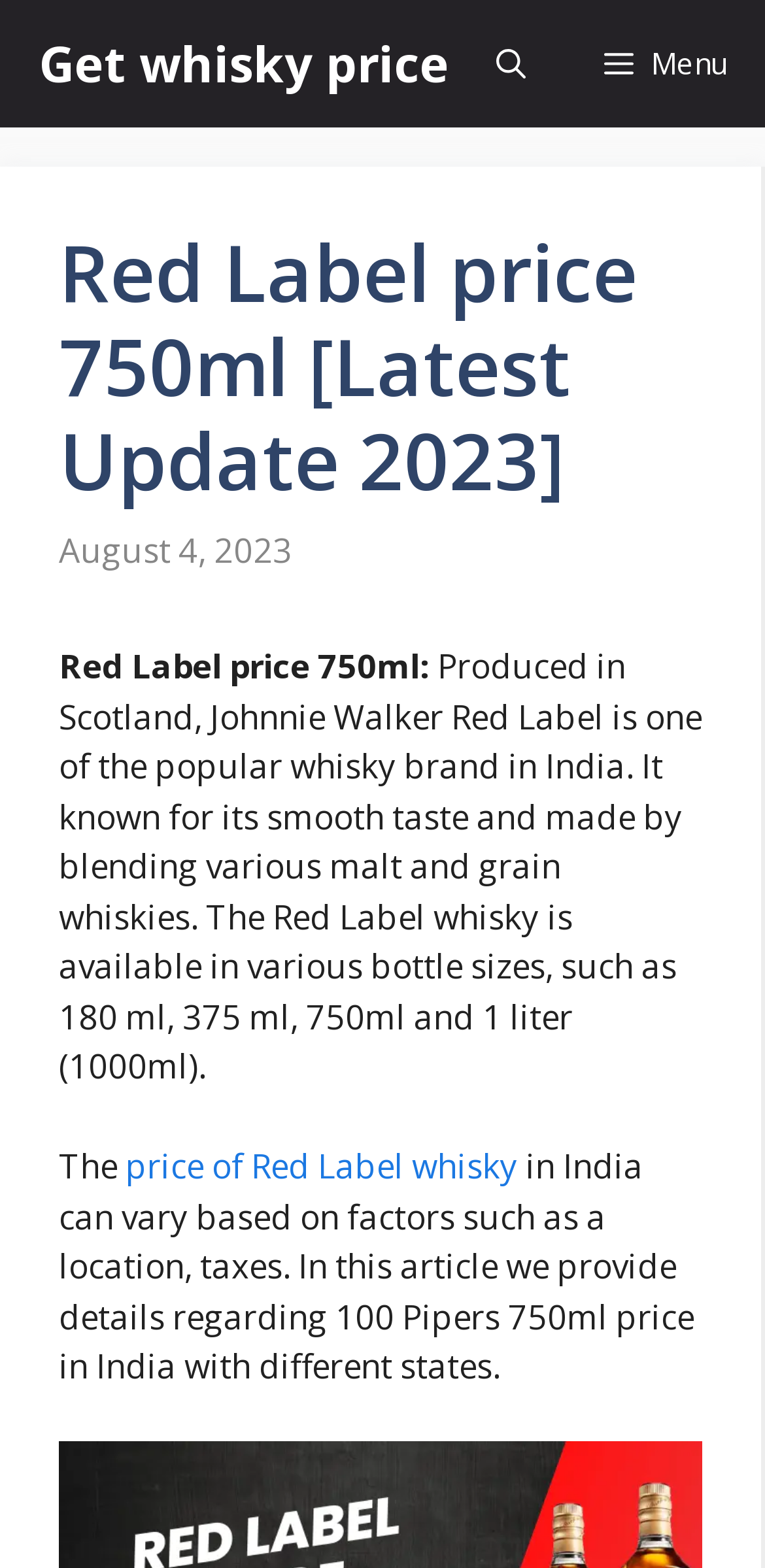Determine the main headline of the webpage and provide its text.

Red Label price 750ml [Latest Update 2023]